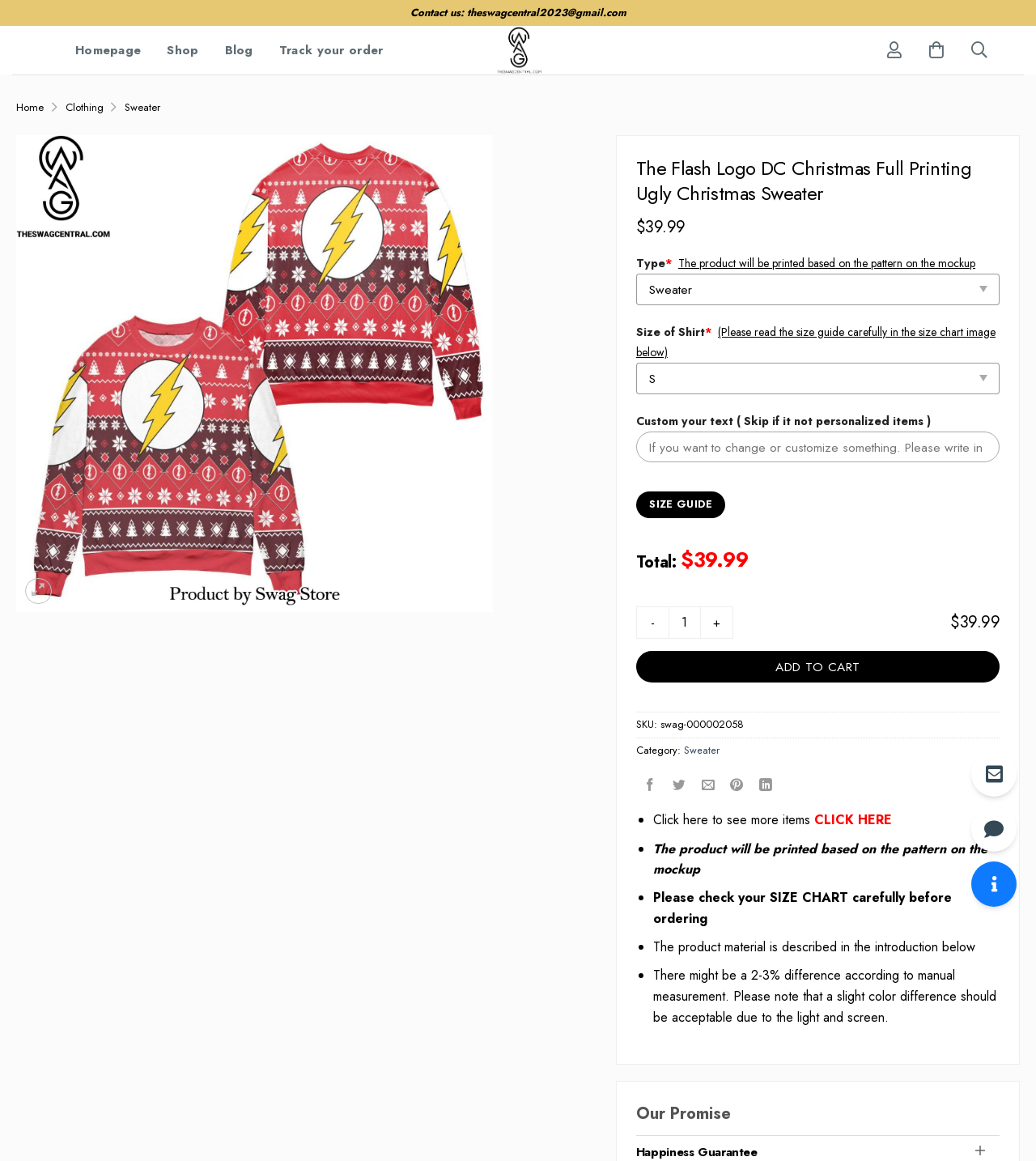Identify the text that serves as the heading for the webpage and generate it.

The Flash Logo DC Christmas Full Printing Ugly Christmas Sweater